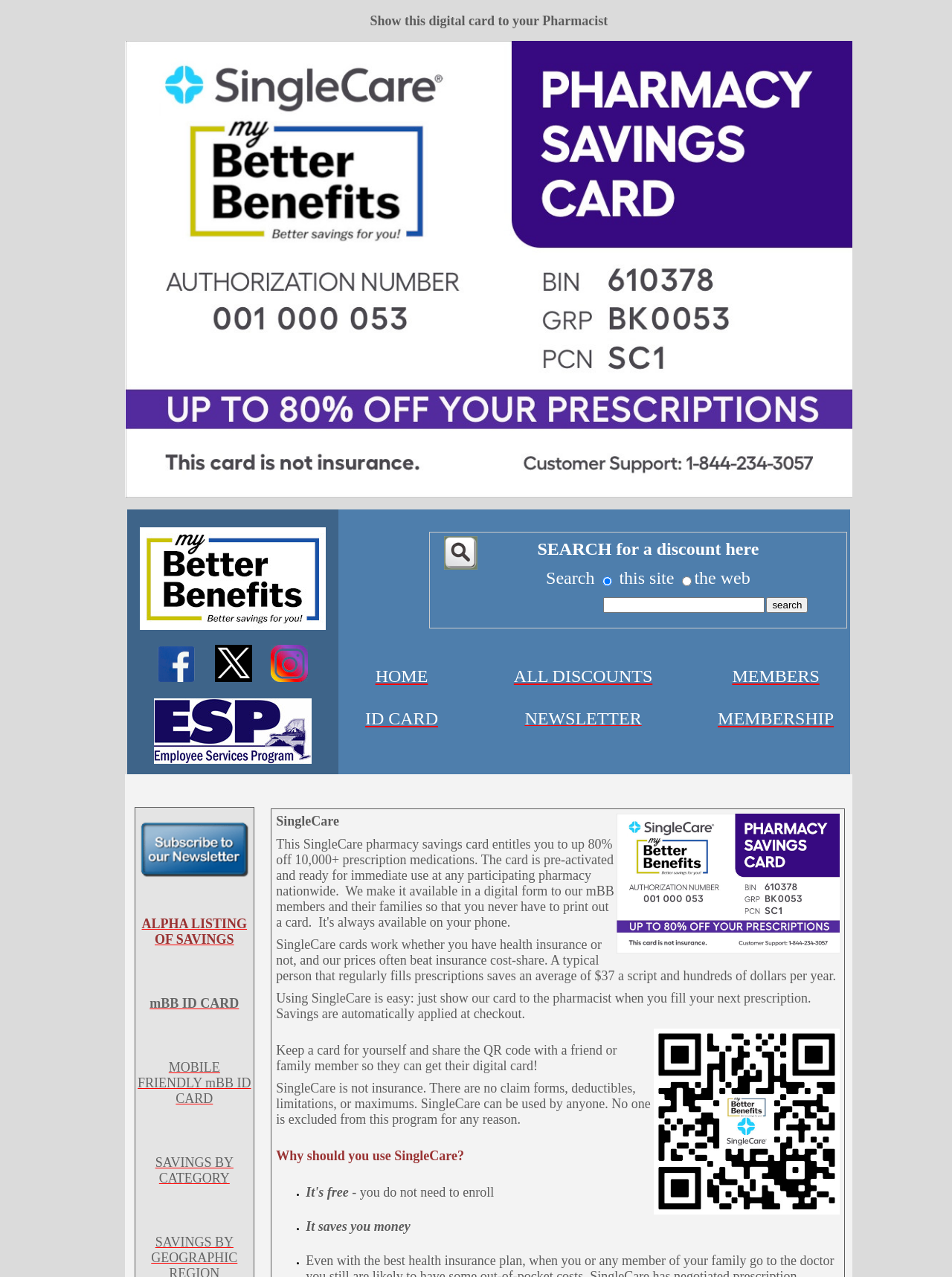Consider the image and give a detailed and elaborate answer to the question: 
What is the name of the organization?

The webpage has a description that mentions 'RARES (Regional Area Recreation and Employee Services Association)', which suggests that RARES is the name of the organization.